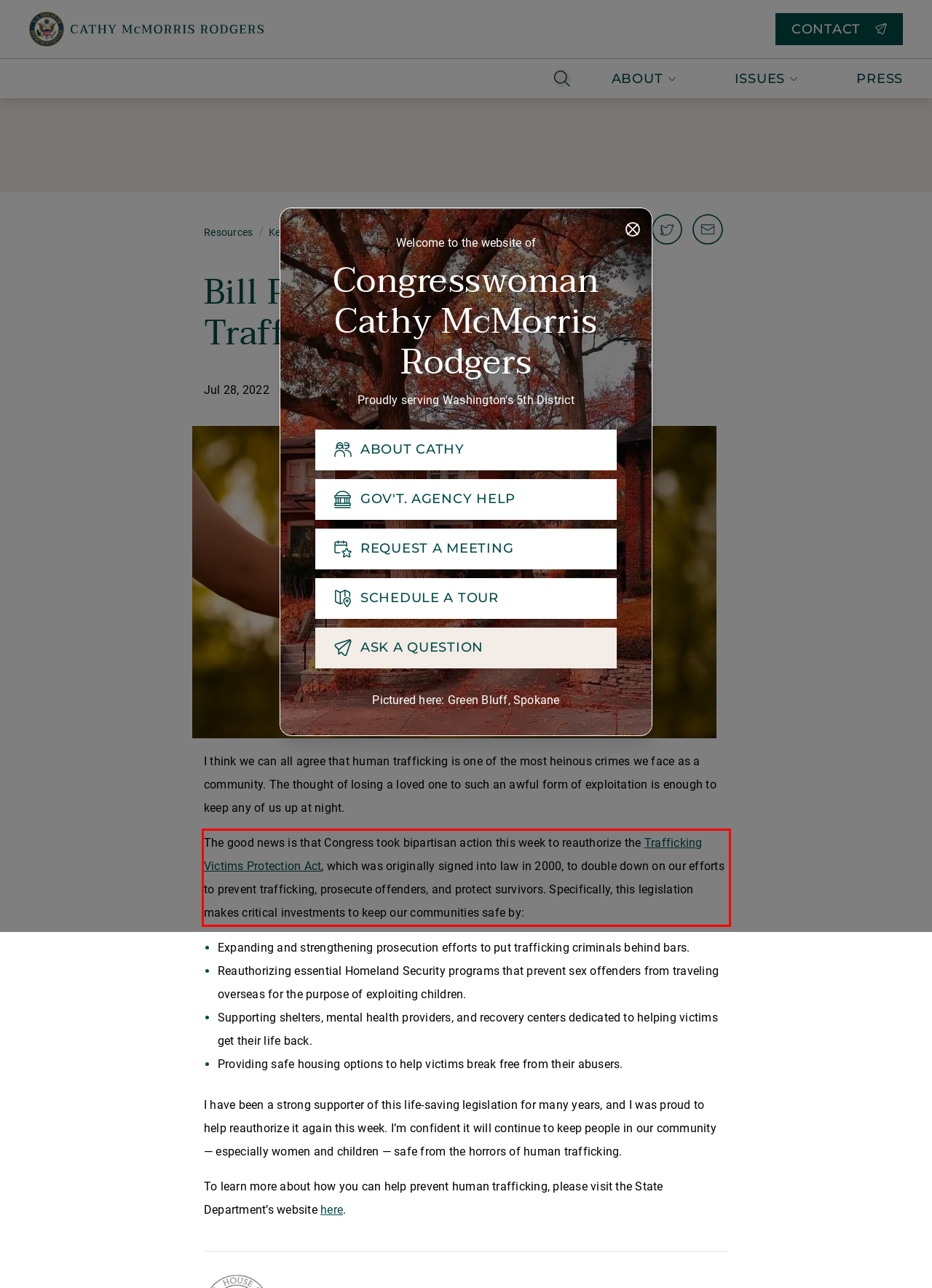Review the screenshot of the webpage and recognize the text inside the red rectangle bounding box. Provide the extracted text content.

The good news is that Congress took bipartisan action this week to reauthorize the Trafficking Victims Protection Act, which was originally signed into law in 2000, to double down on our efforts to prevent trafficking, prosecute offenders, and protect survivors. Specifically, this legislation makes critical investments to keep our communities safe by: